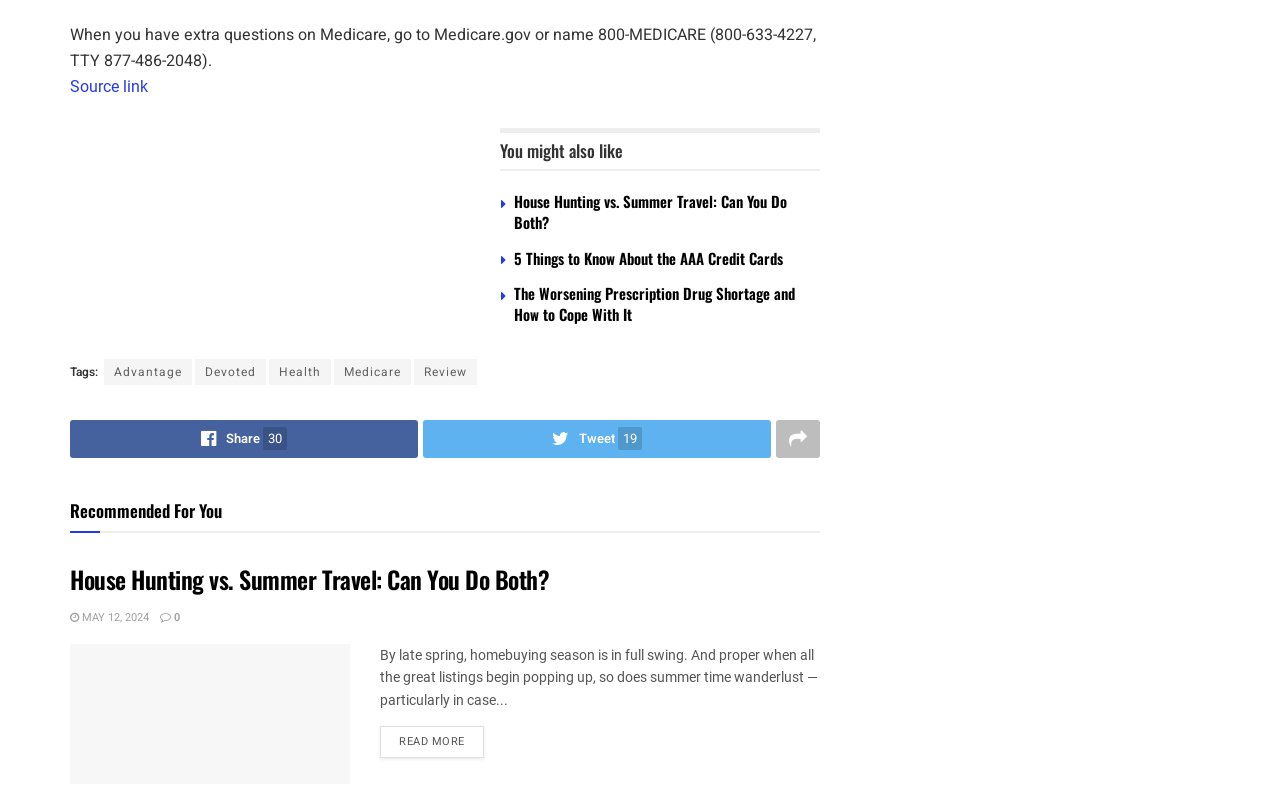Reply to the question below using a single word or brief phrase:
What are the tags associated with the webpage?

Advantage, Devoted, Health, Medicare, Review